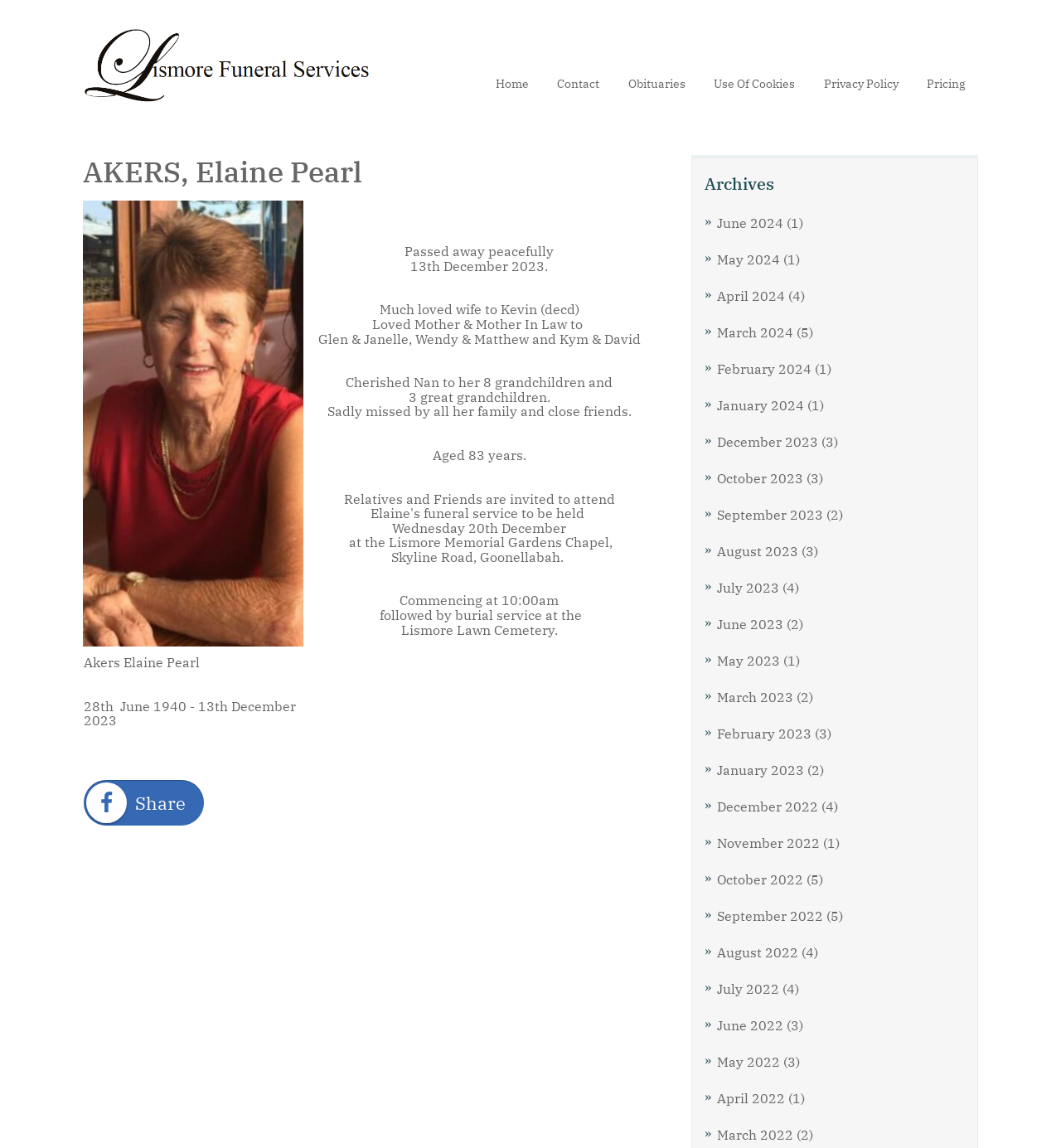What is the location of the burial service?
Respond to the question with a single word or phrase according to the image.

Lismore Lawn Cemetery